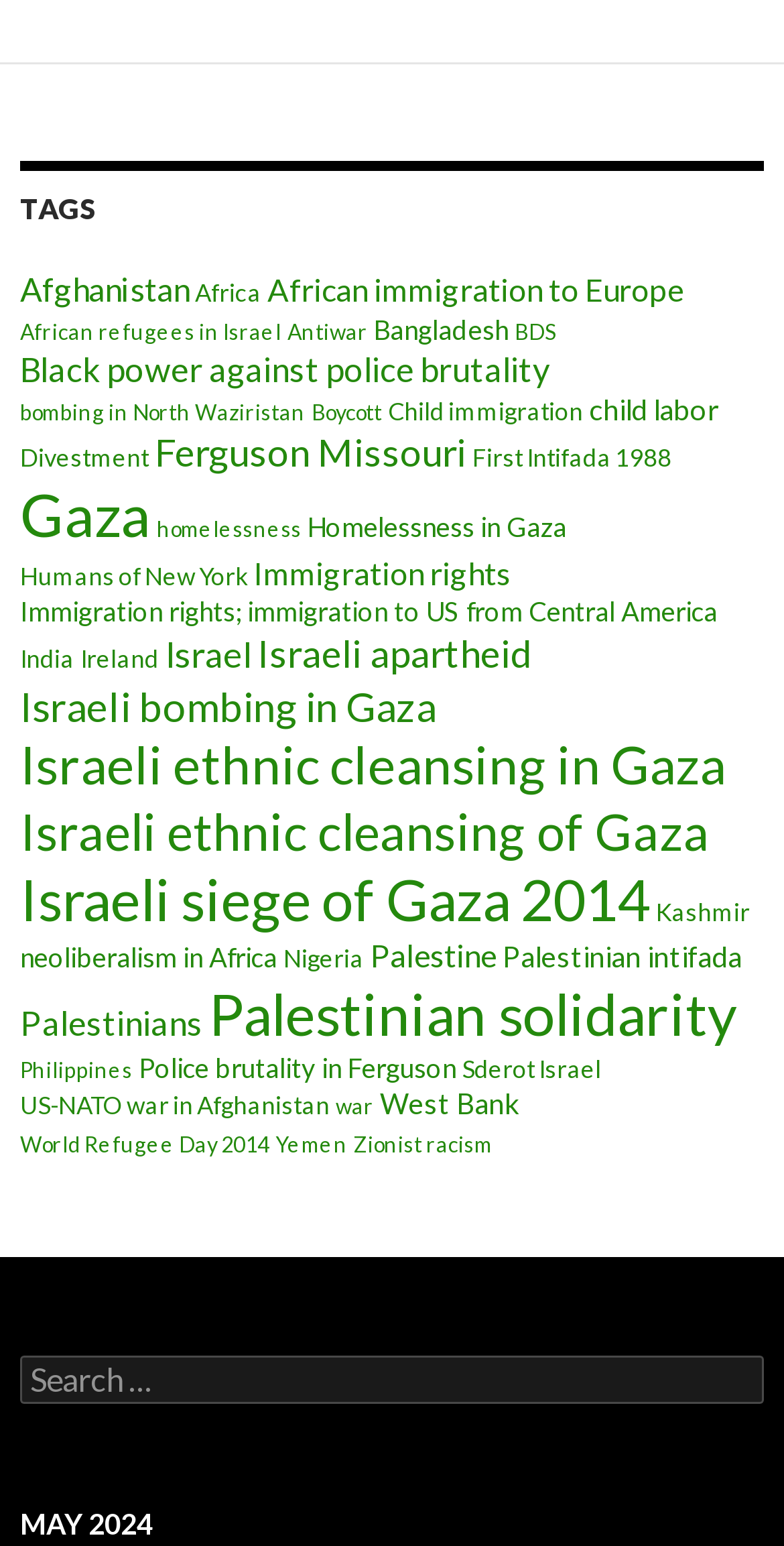Please predict the bounding box coordinates of the element's region where a click is necessary to complete the following instruction: "Search for a topic". The coordinates should be represented by four float numbers between 0 and 1, i.e., [left, top, right, bottom].

[0.026, 0.876, 0.974, 0.908]